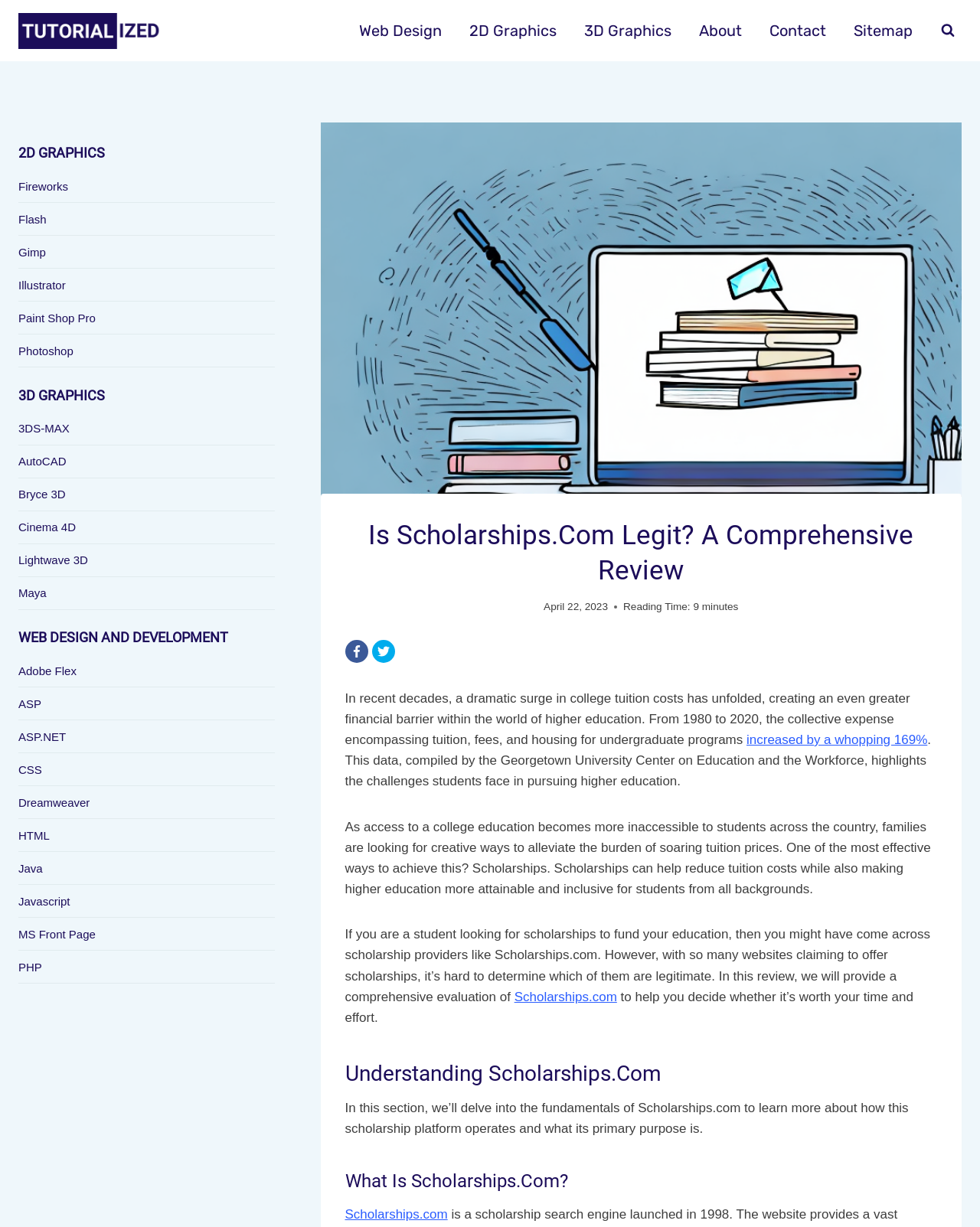What is the primary purpose of Scholarships.com?
Kindly offer a comprehensive and detailed response to the question.

Based on the webpage content, Scholarships.com is a platform that provides scholarships to students. The webpage reviews Scholarships.com and its legitimacy, indicating that the primary purpose of the website is to offer scholarships to students.